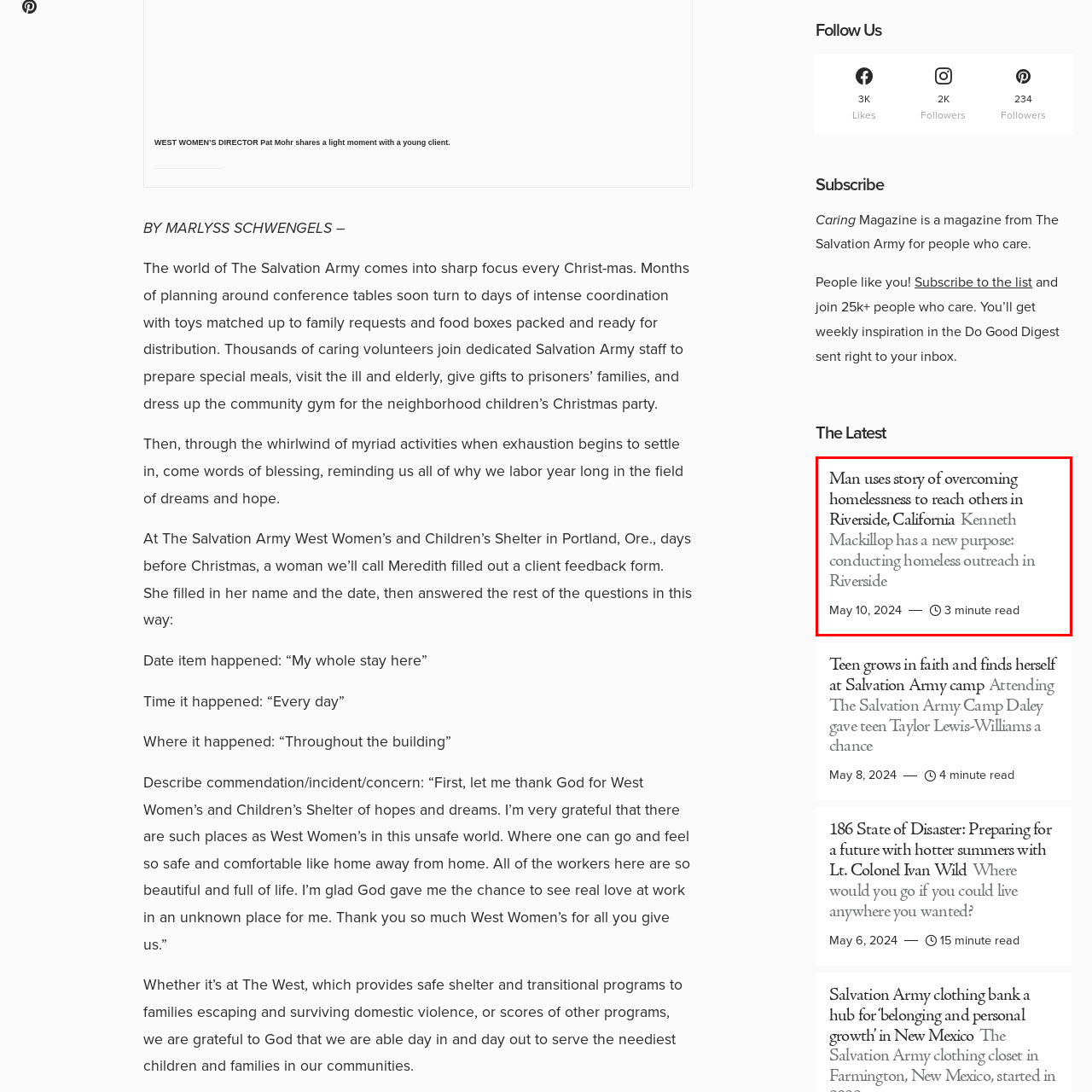What is the estimated time to read the article?
Analyze the image surrounded by the red bounding box and provide a thorough answer.

The caption states that the article promises a brief 3-minute read for those interested in personal narratives of overcoming adversity, which implies that the estimated time to read the article is 3 minutes.